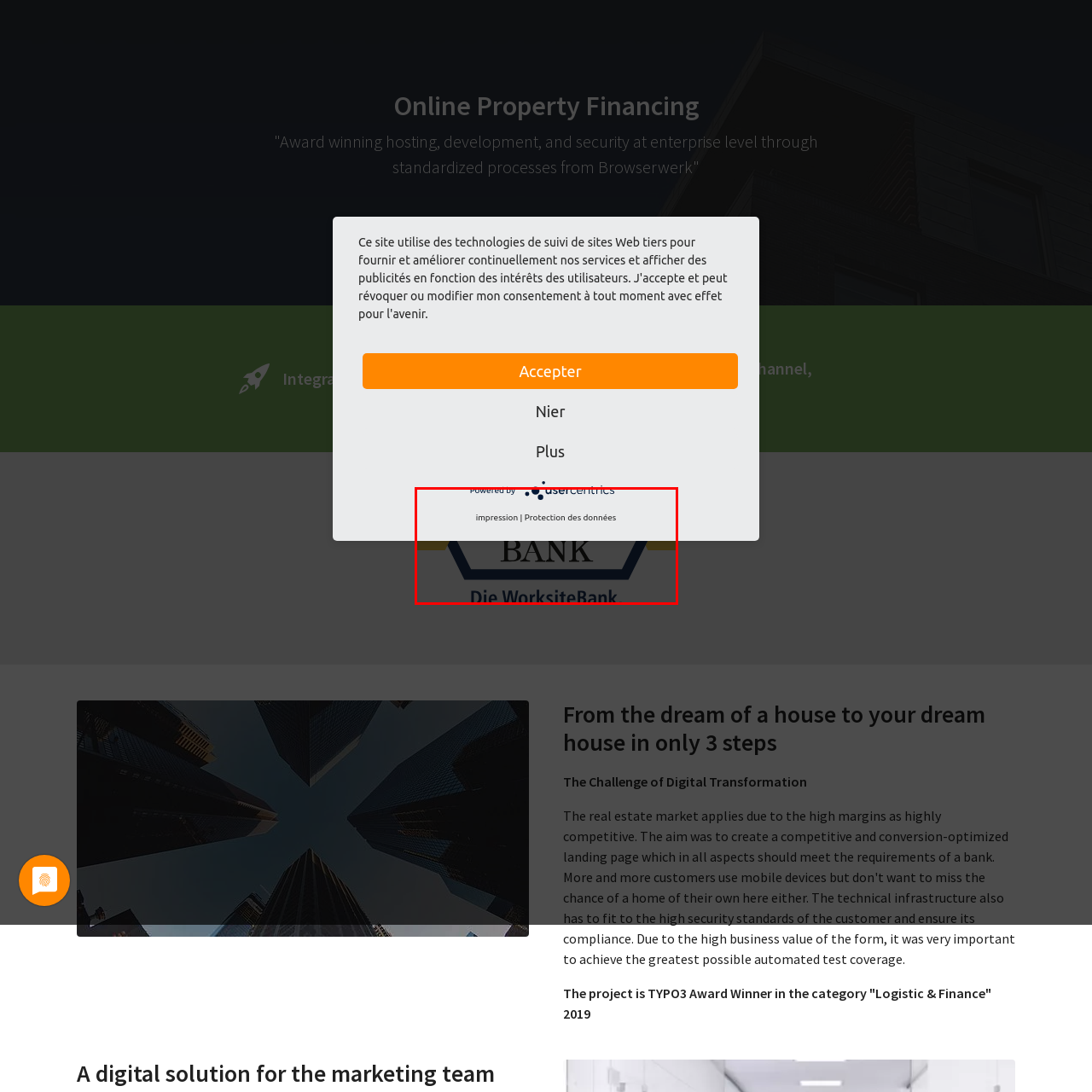Observe the image enclosed by the red box and thoroughly answer the subsequent question based on the visual details: What is the theme of the links above the logo?

The links labeled 'impression' and 'Protection des données' above the logo suggest a focus on user privacy and data protection, which is a key aspect of the website's design and functionality.